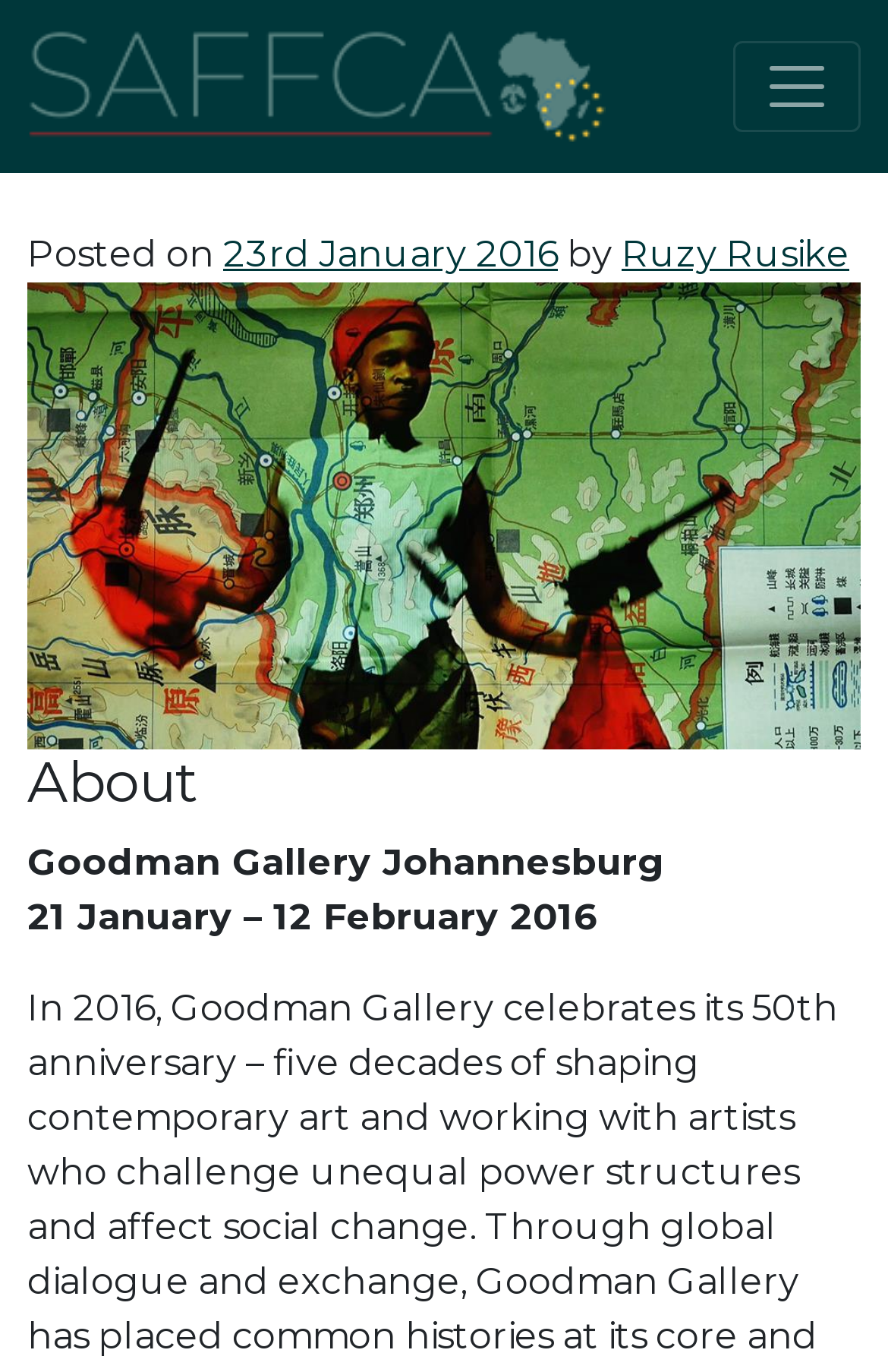Please find the bounding box for the UI component described as follows: "alt="SAFFCA"".

[0.031, 0.013, 0.682, 0.113]